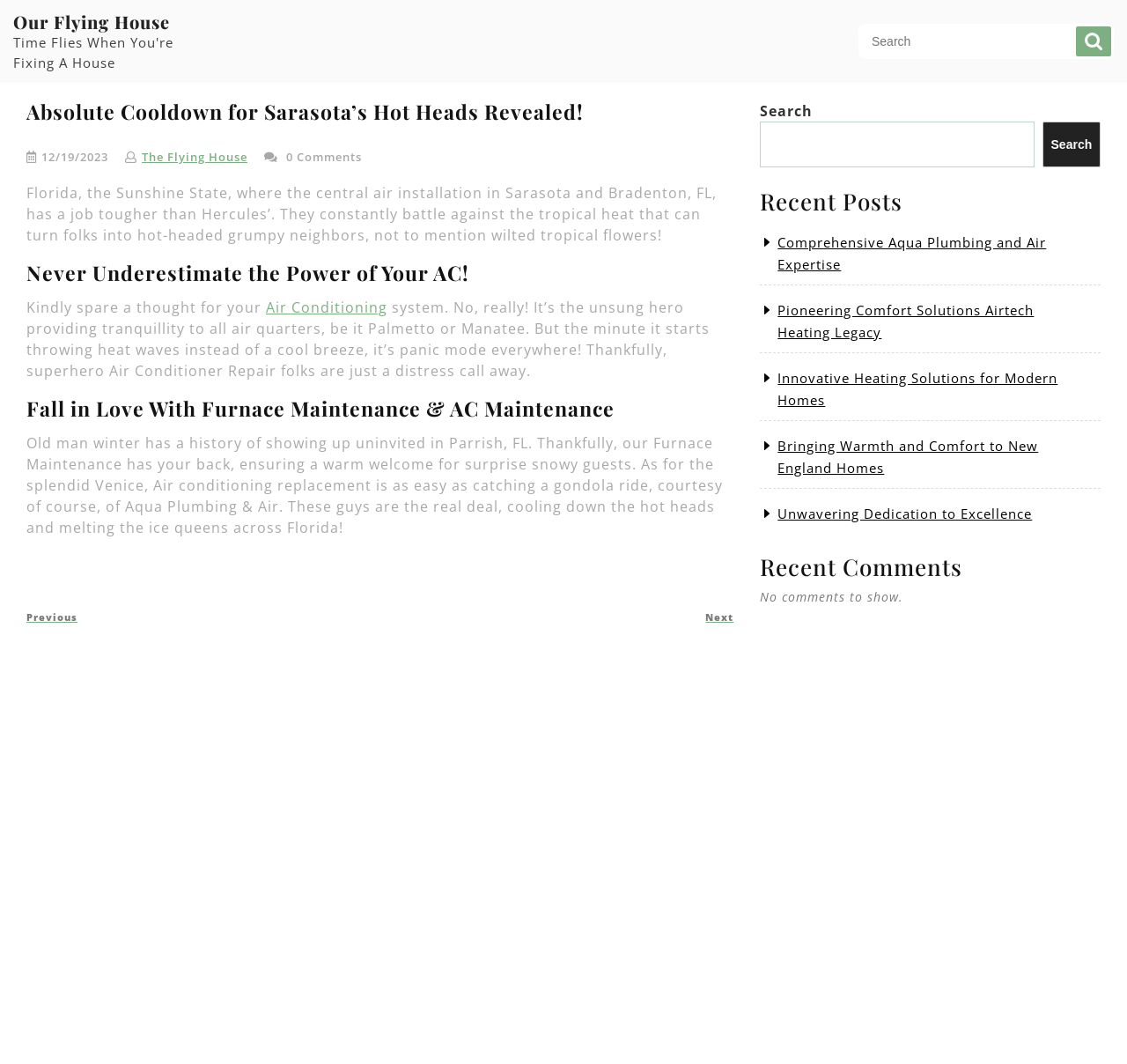Identify the bounding box coordinates of the region that should be clicked to execute the following instruction: "Read 'The Flying House' article".

[0.126, 0.14, 0.22, 0.155]